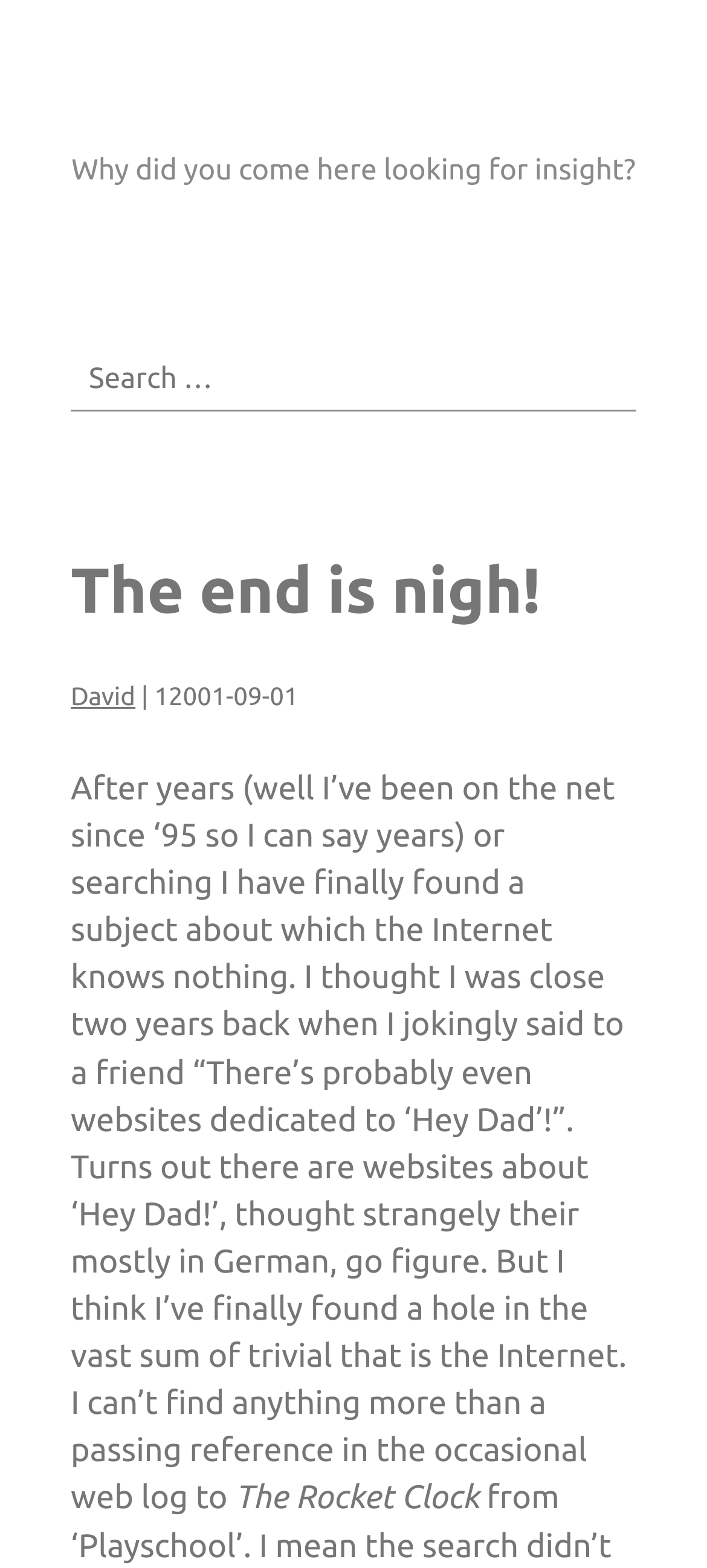Provide a brief response to the question below using one word or phrase:
What is the tone of the author's writing?

Humorous